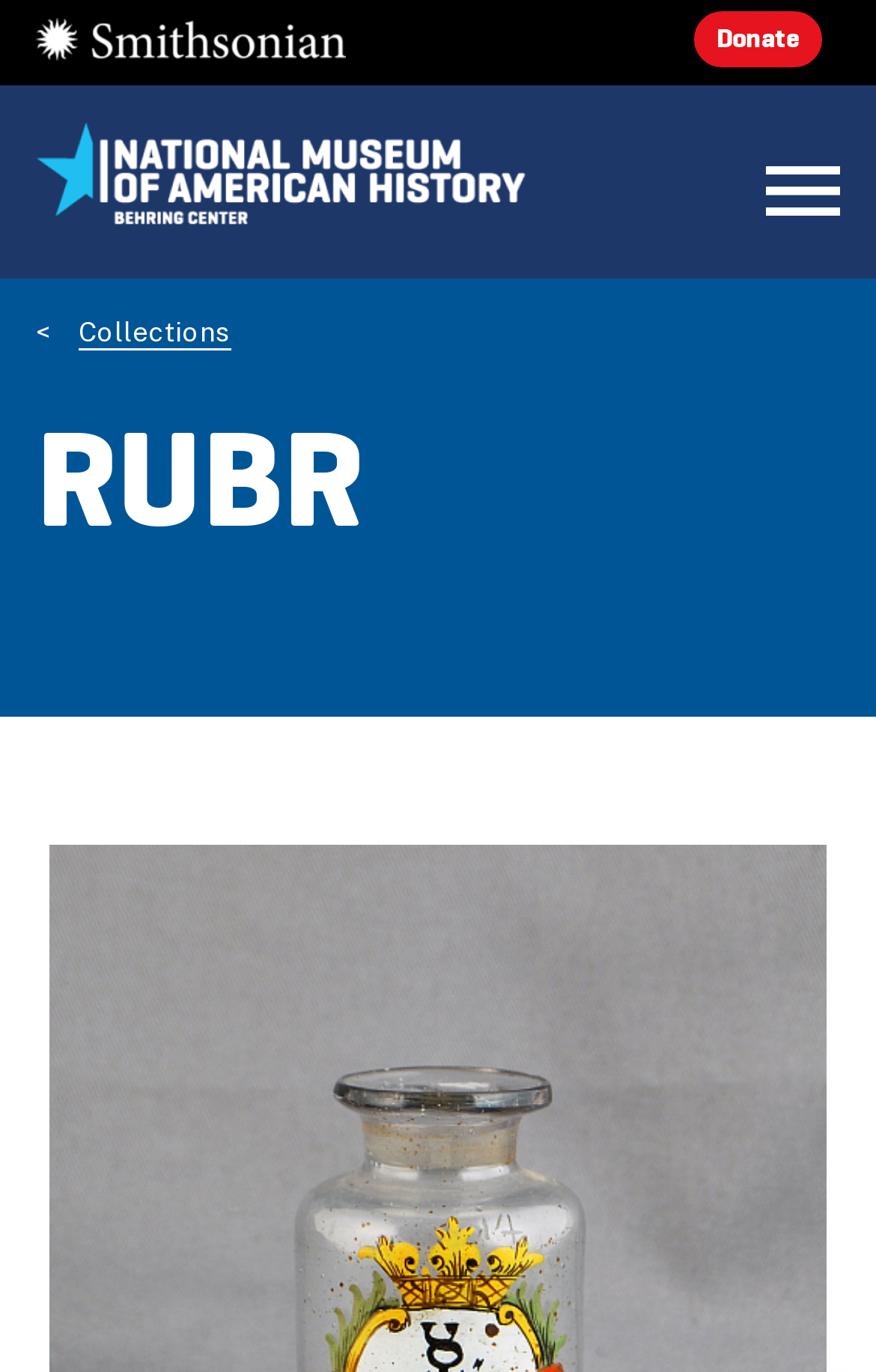Please use the details from the image to answer the following question comprehensively:
What is the position of the 'Donate' link?

I determined the answer by examining the bounding box coordinates of the 'Donate' link, which are [0.792, 0.009, 0.938, 0.05]. The x1 and x2 coordinates indicate that it is positioned on the right side of the page, and the y1 and y2 coordinates indicate that it is positioned near the top.